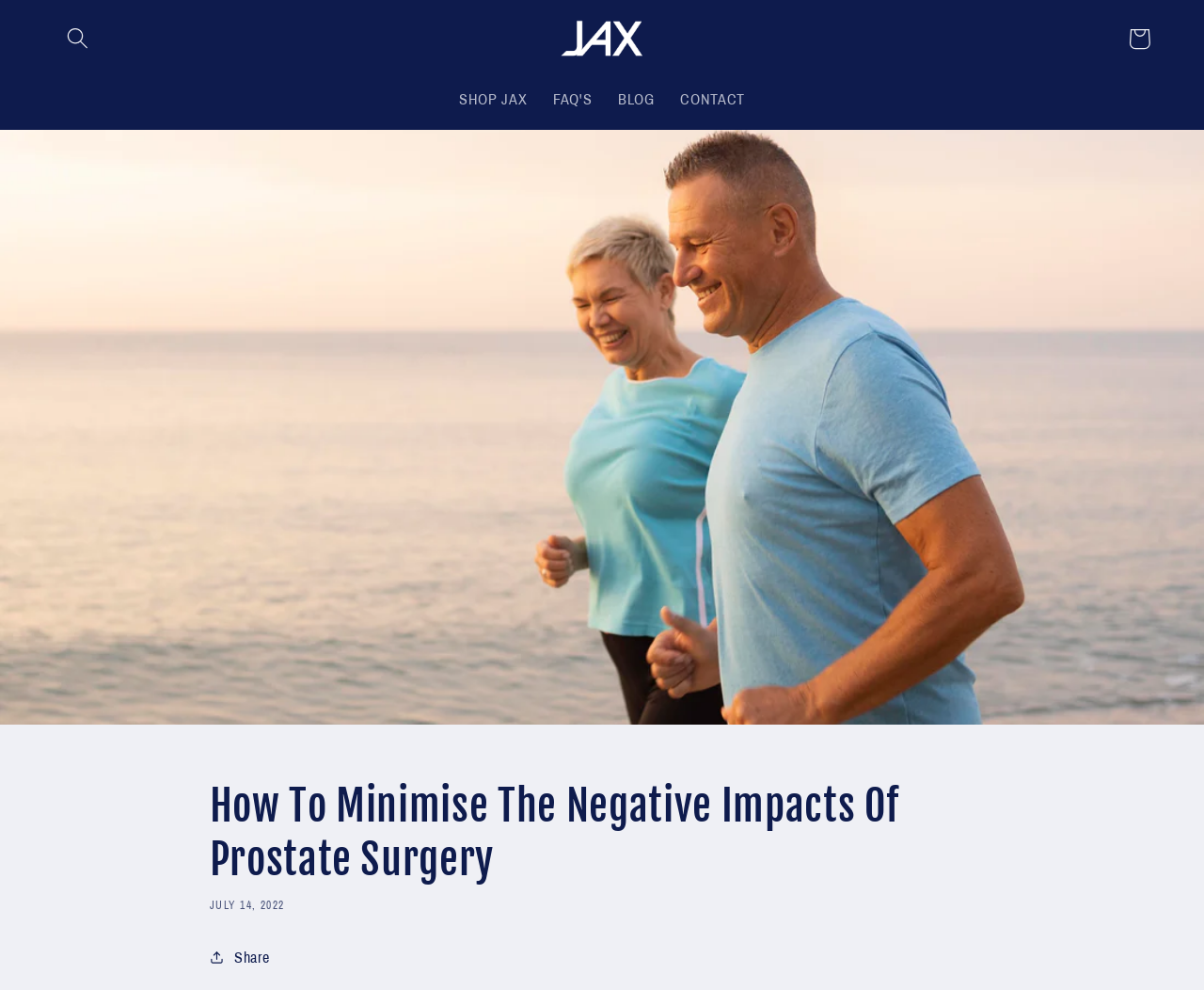What is the logo of the website?
Please provide a single word or phrase based on the screenshot.

Jax Mens Leakproof Underwear